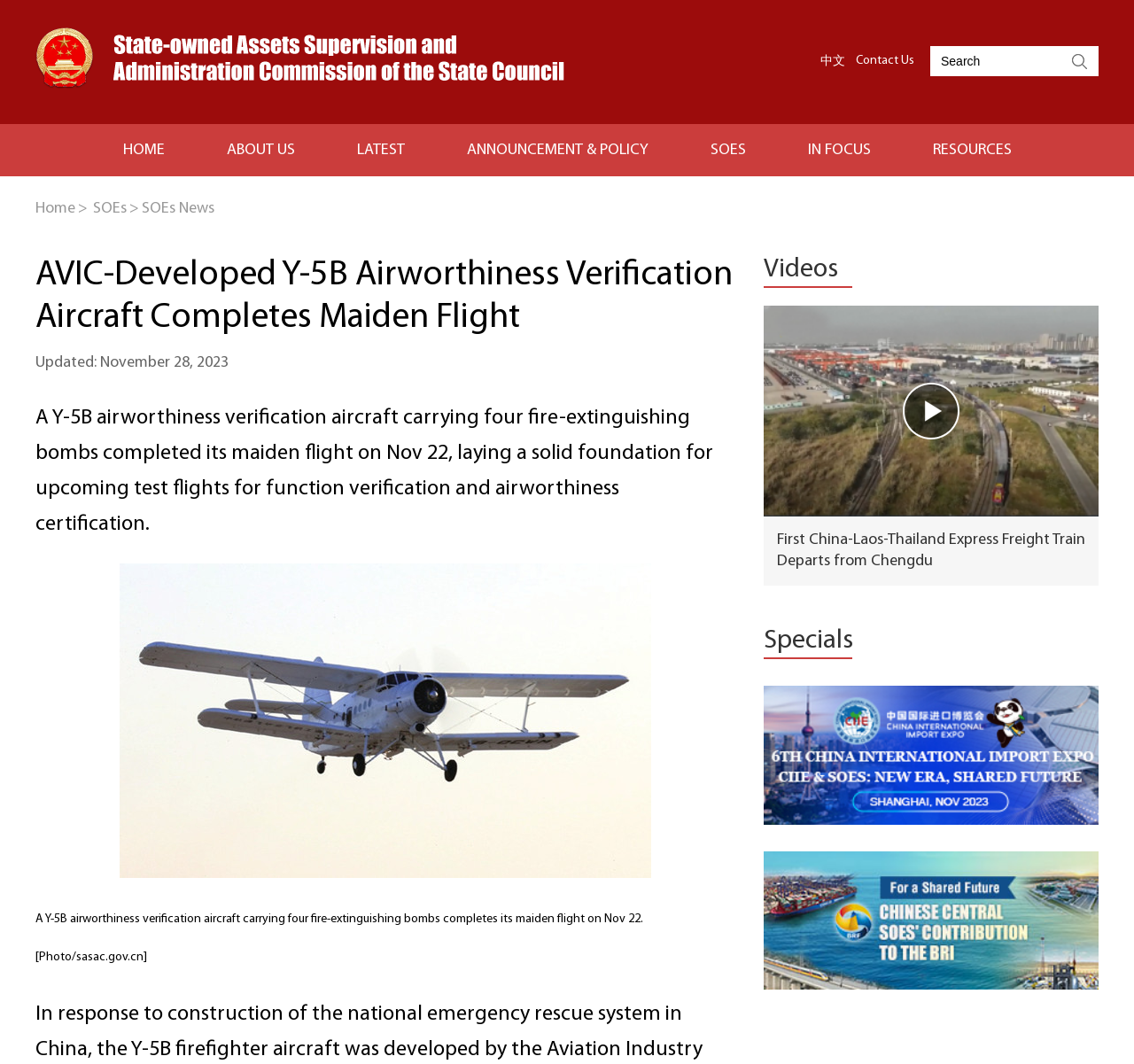Specify the bounding box coordinates of the element's area that should be clicked to execute the given instruction: "View the 'ANNOUNCEMENT & POLICY' page". The coordinates should be four float numbers between 0 and 1, i.e., [left, top, right, bottom].

[0.384, 0.117, 0.599, 0.166]